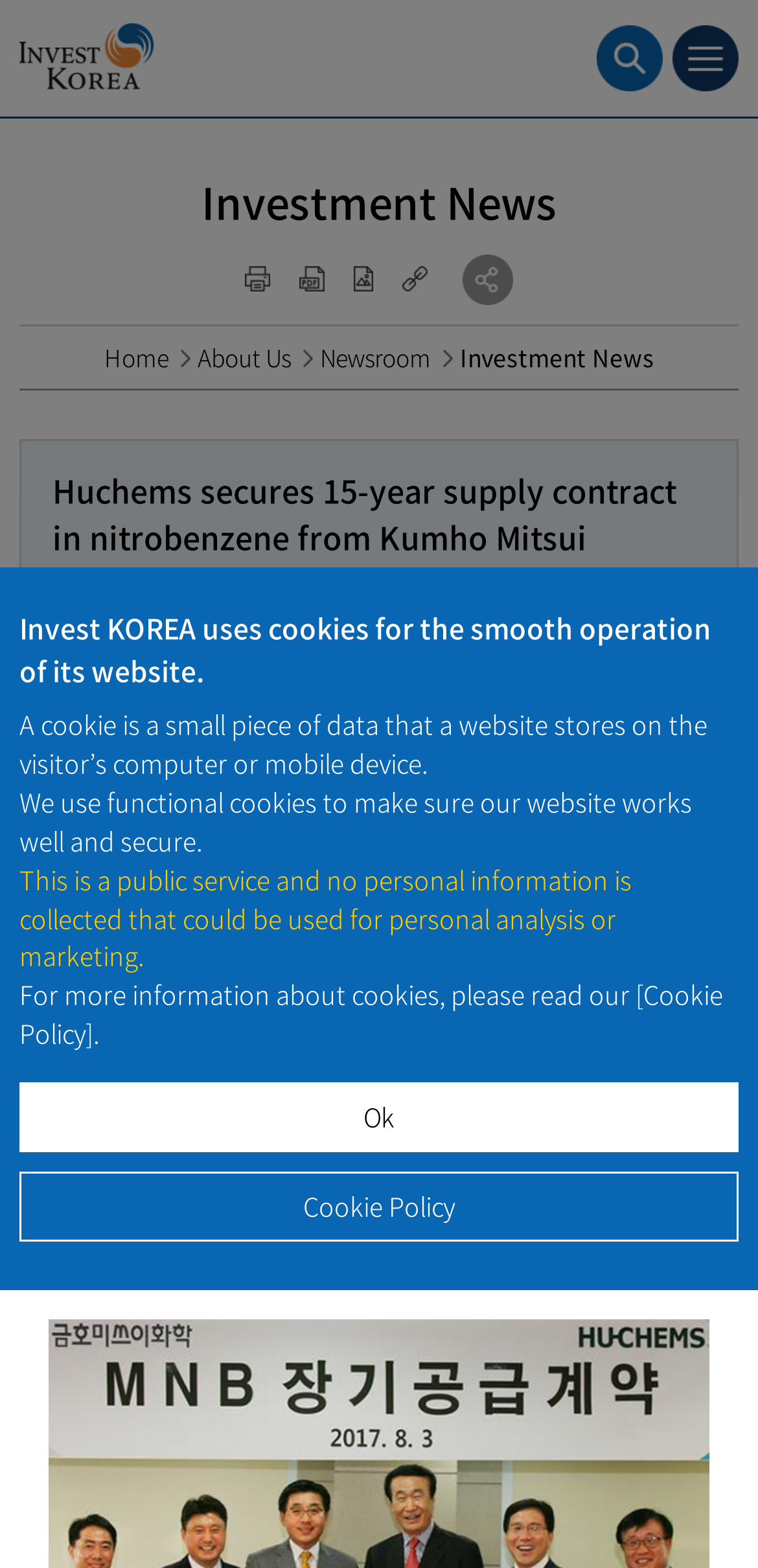How many tons of mononitrobenzene will Huchems deliver annually?
Answer the question with a thorough and detailed explanation.

I found this answer by reading the article content, specifically the sentence 'Under the deal, Huchems would deliver 70,000 tons annually in the compound for the next 15 years...' which mentions the annual delivery amount.